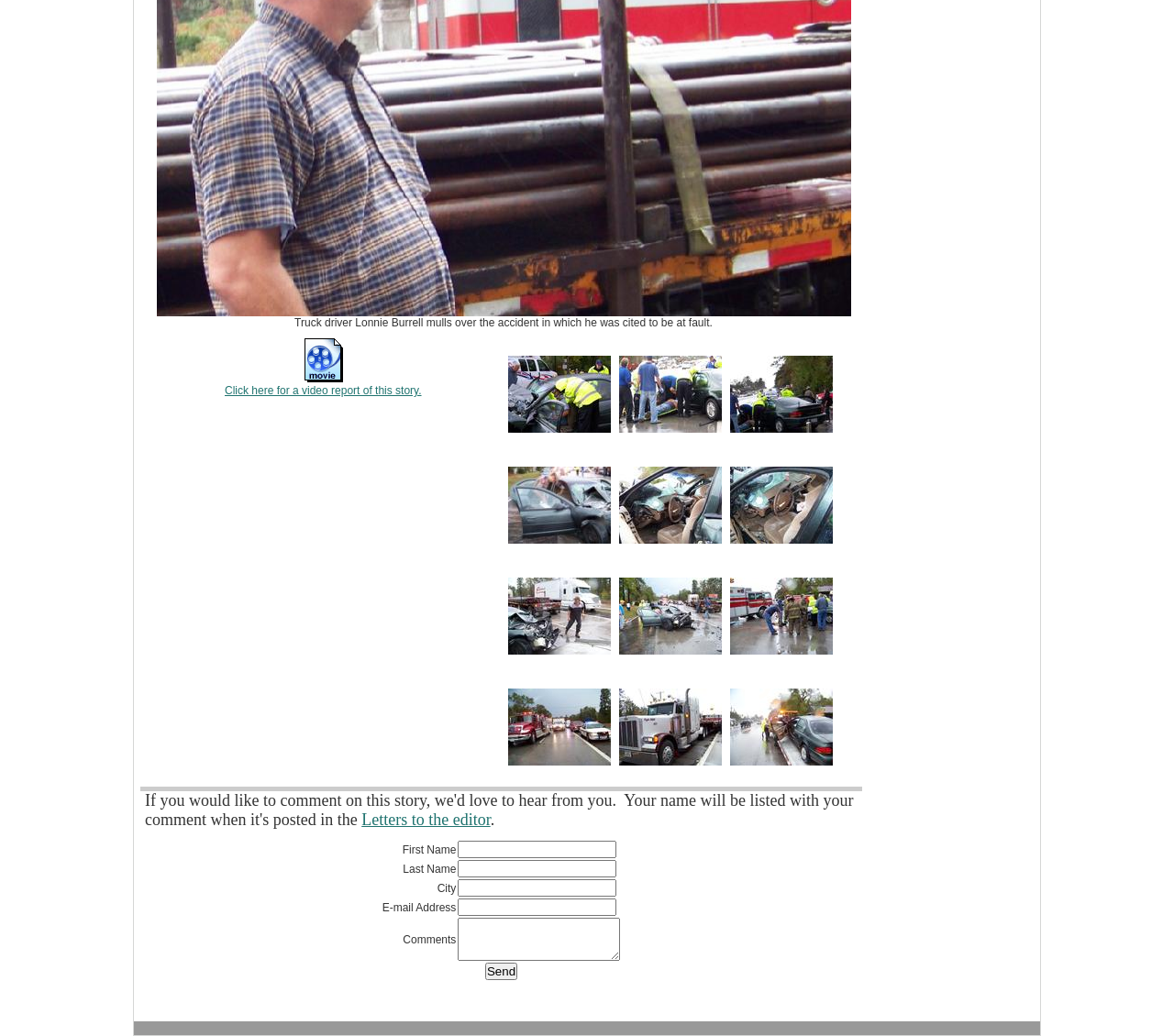Identify the bounding box coordinates of the area that should be clicked in order to complete the given instruction: "Click on the 'Media' link". The bounding box coordinates should be four float numbers between 0 and 1, i.e., [left, top, right, bottom].

[0.256, 0.361, 0.295, 0.373]